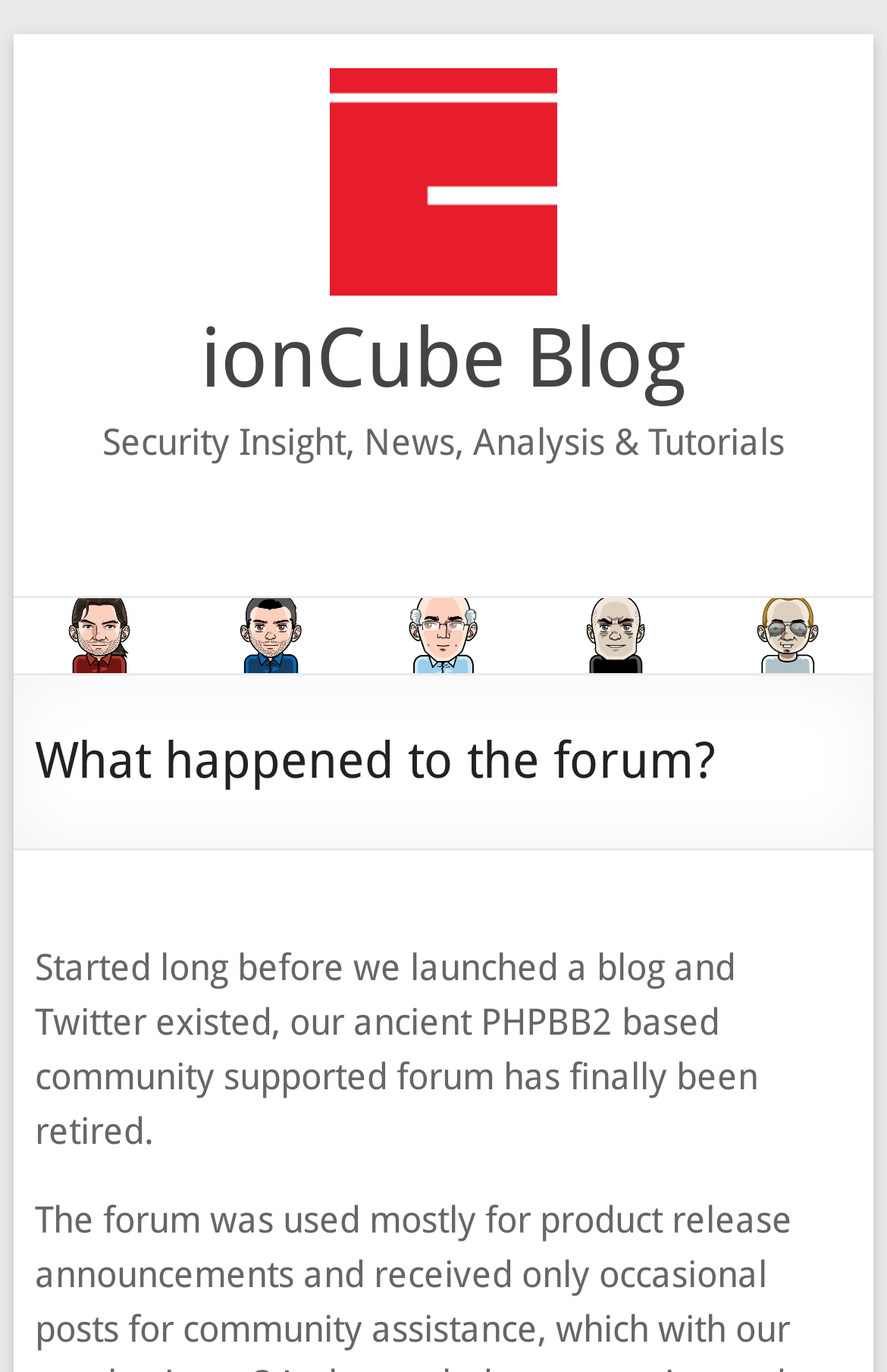Provide a brief response using a word or short phrase to this question:
What is the status of the forum?

Retired